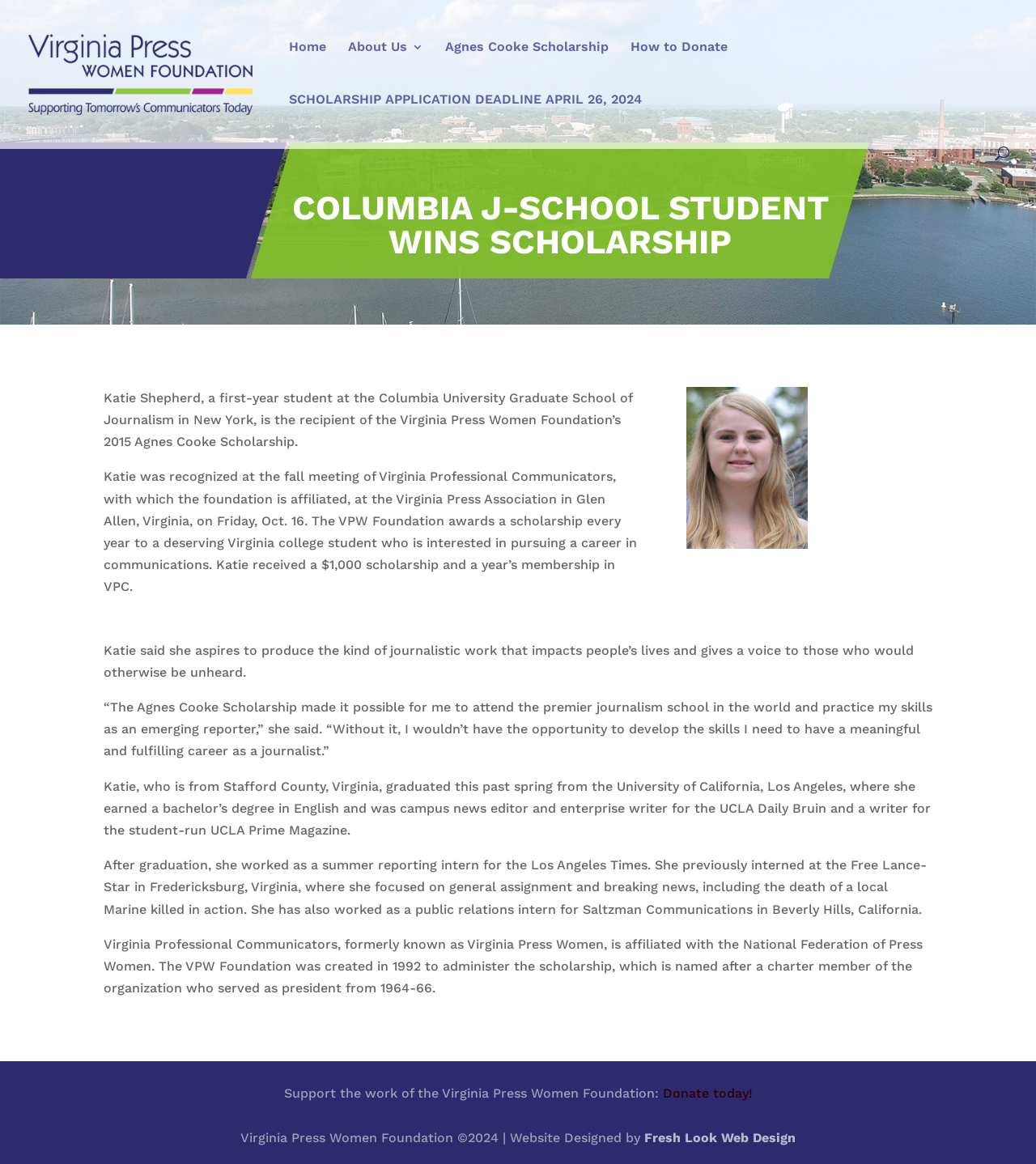Where did Katie work as a summer reporting intern?
Carefully analyze the image and provide a detailed answer to the question.

According to the article, after graduation, Katie worked as a summer reporting intern for the Los Angeles Times.